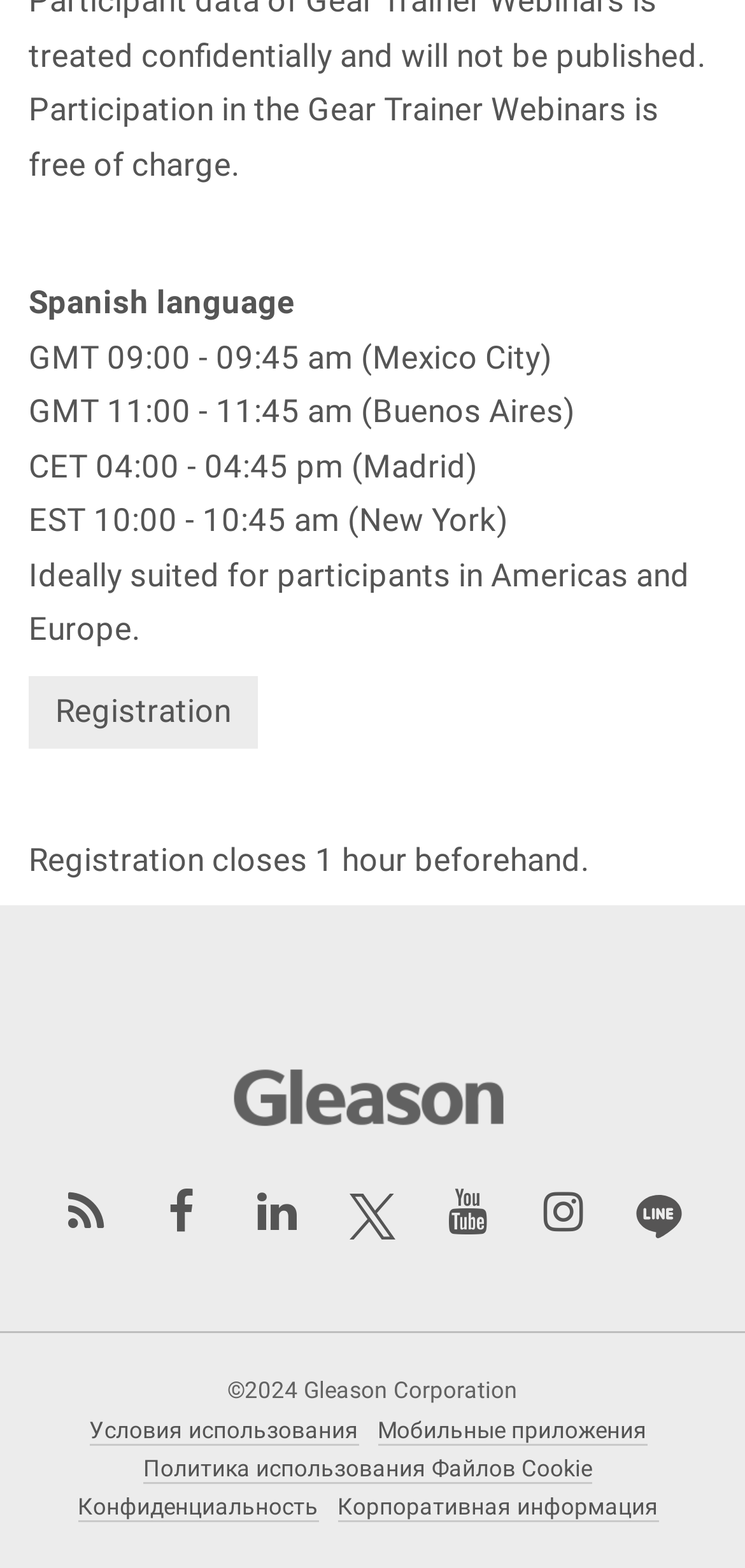Determine the bounding box for the described UI element: "Мобильные приложения".

[0.506, 0.903, 0.868, 0.92]